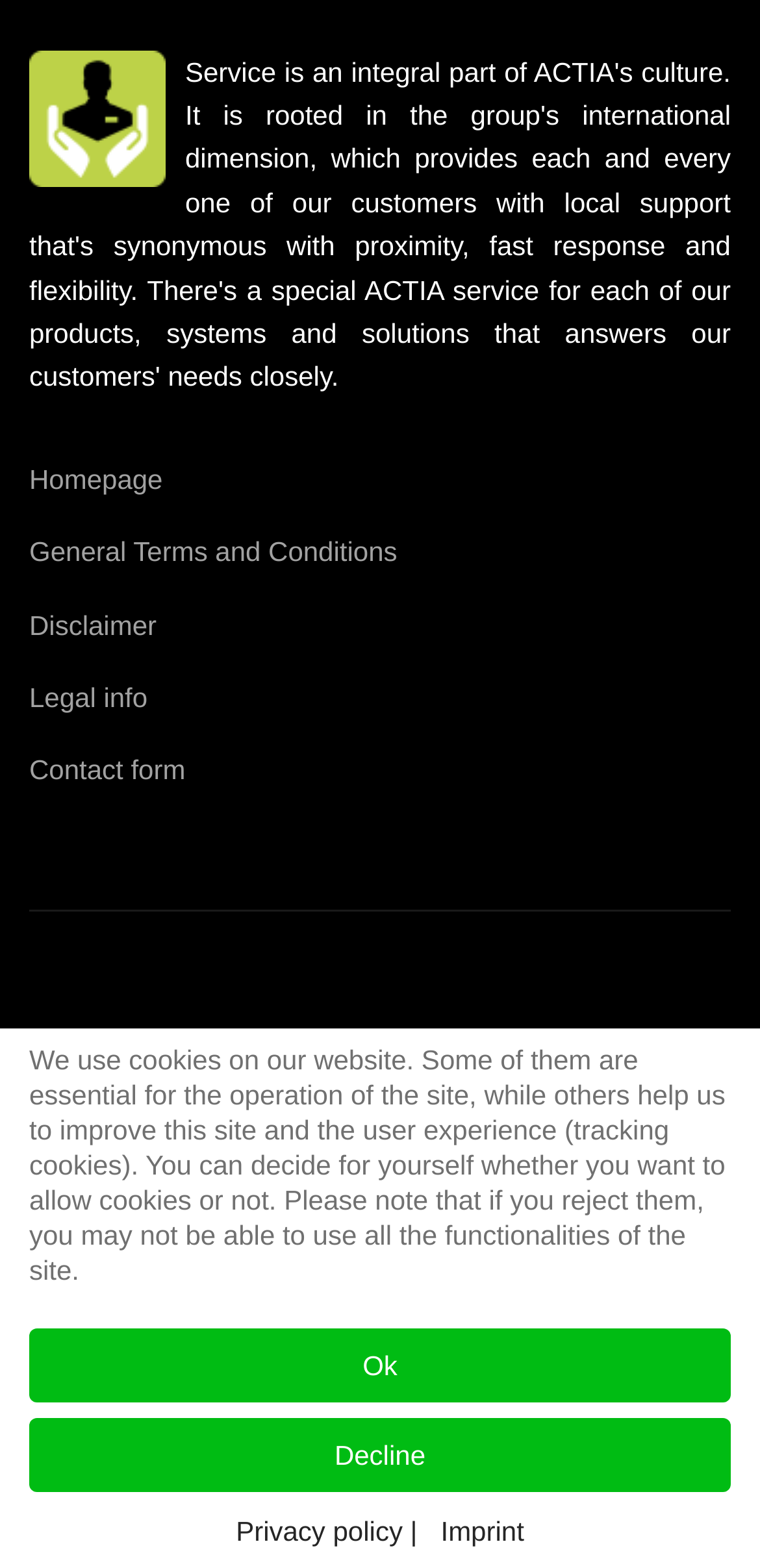What is the content of the static text?
Using the details shown in the screenshot, provide a comprehensive answer to the question.

The static text explains the website's cookie policy, stating that some cookies are essential for the site's operation, while others help improve the site and user experience, and that users can decide whether to allow cookies or not.